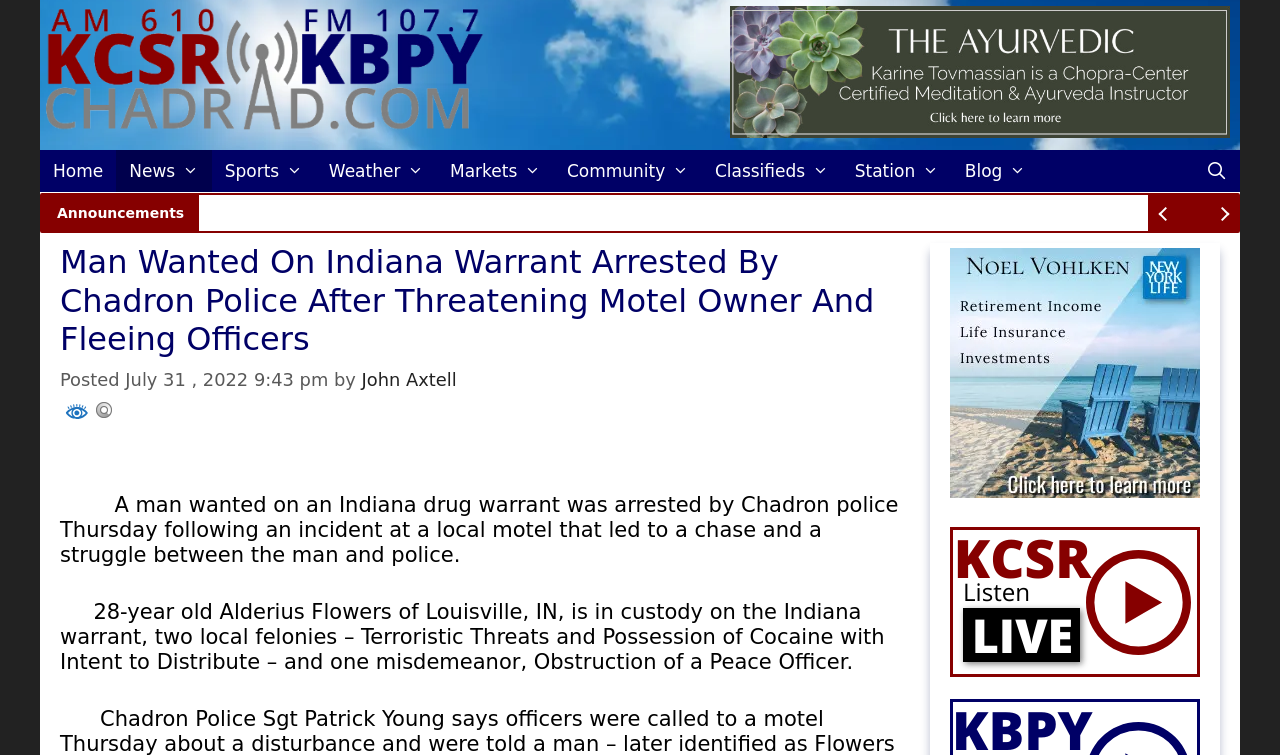Please identify the bounding box coordinates of the area I need to click to accomplish the following instruction: "Read the news article".

[0.047, 0.322, 0.711, 0.475]